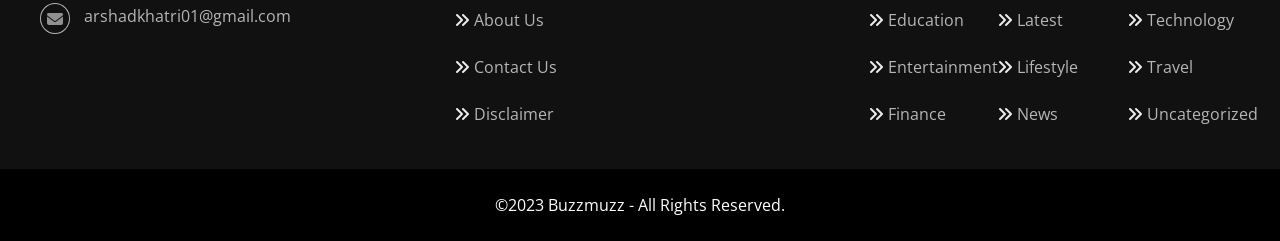Pinpoint the bounding box coordinates of the clickable area necessary to execute the following instruction: "view education". The coordinates should be given as four float numbers between 0 and 1, namely [left, top, right, bottom].

[0.694, 0.037, 0.753, 0.129]